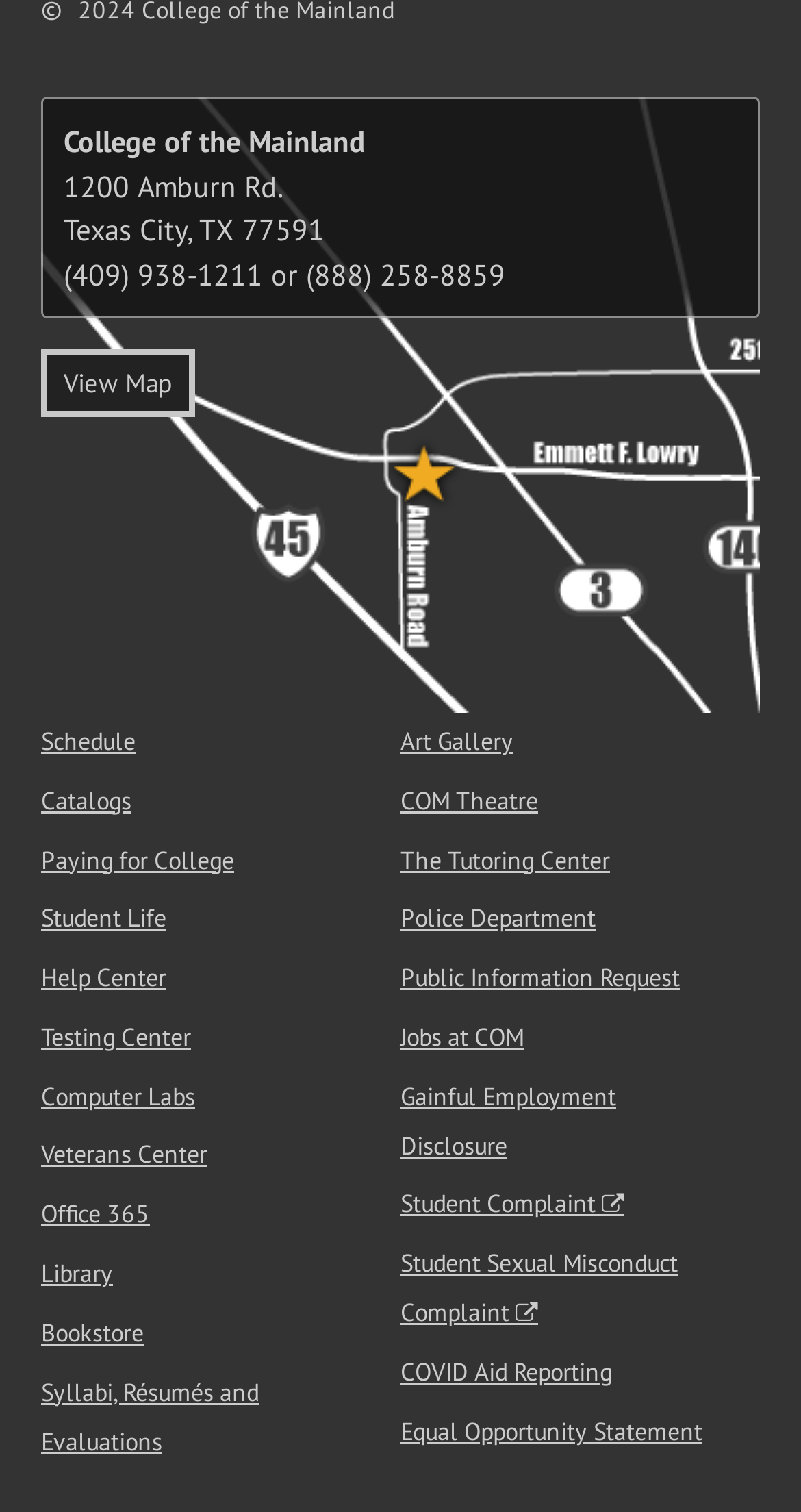Determine the bounding box coordinates of the region I should click to achieve the following instruction: "View the location on the map". Ensure the bounding box coordinates are four float numbers between 0 and 1, i.e., [left, top, right, bottom].

[0.051, 0.231, 0.244, 0.276]